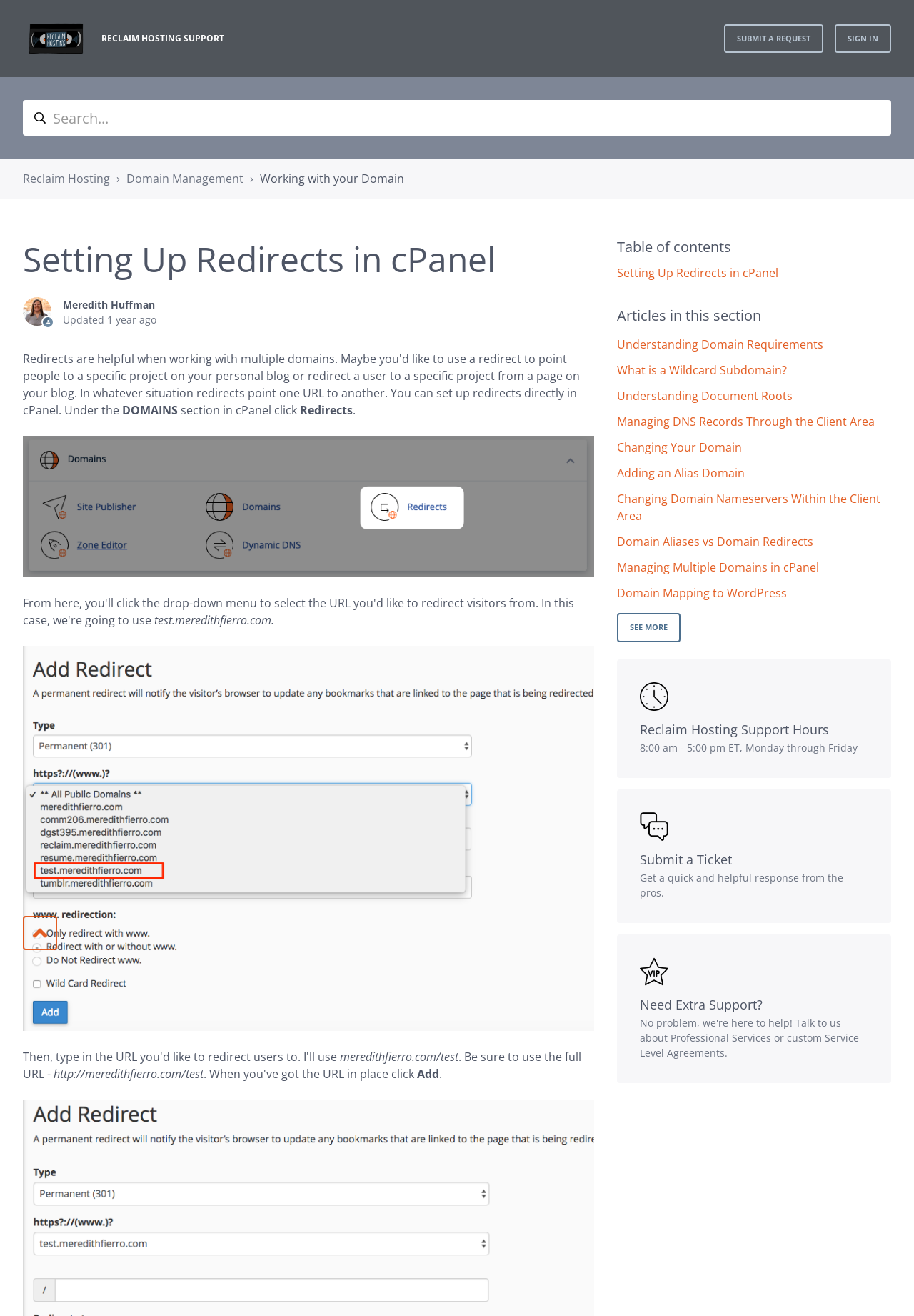Find the bounding box coordinates of the element to click in order to complete the given instruction: "Click the logo."

[0.025, 0.013, 0.099, 0.046]